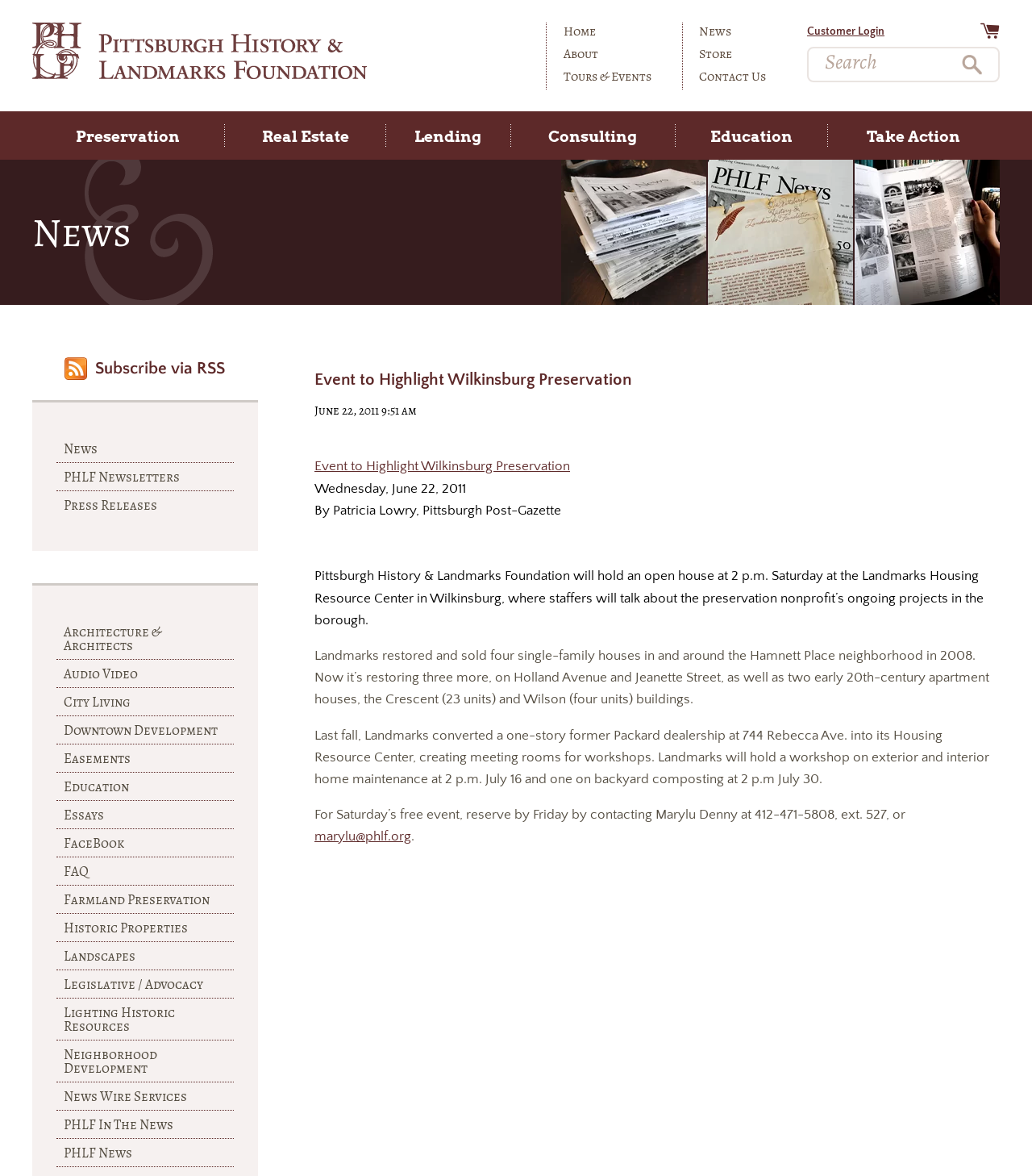What is the date of the event?
Examine the image and provide an in-depth answer to the question.

The date of the event can be found in the article section of the webpage, where it is written as 'Wednesday, June 22, 2011' in a static text format.